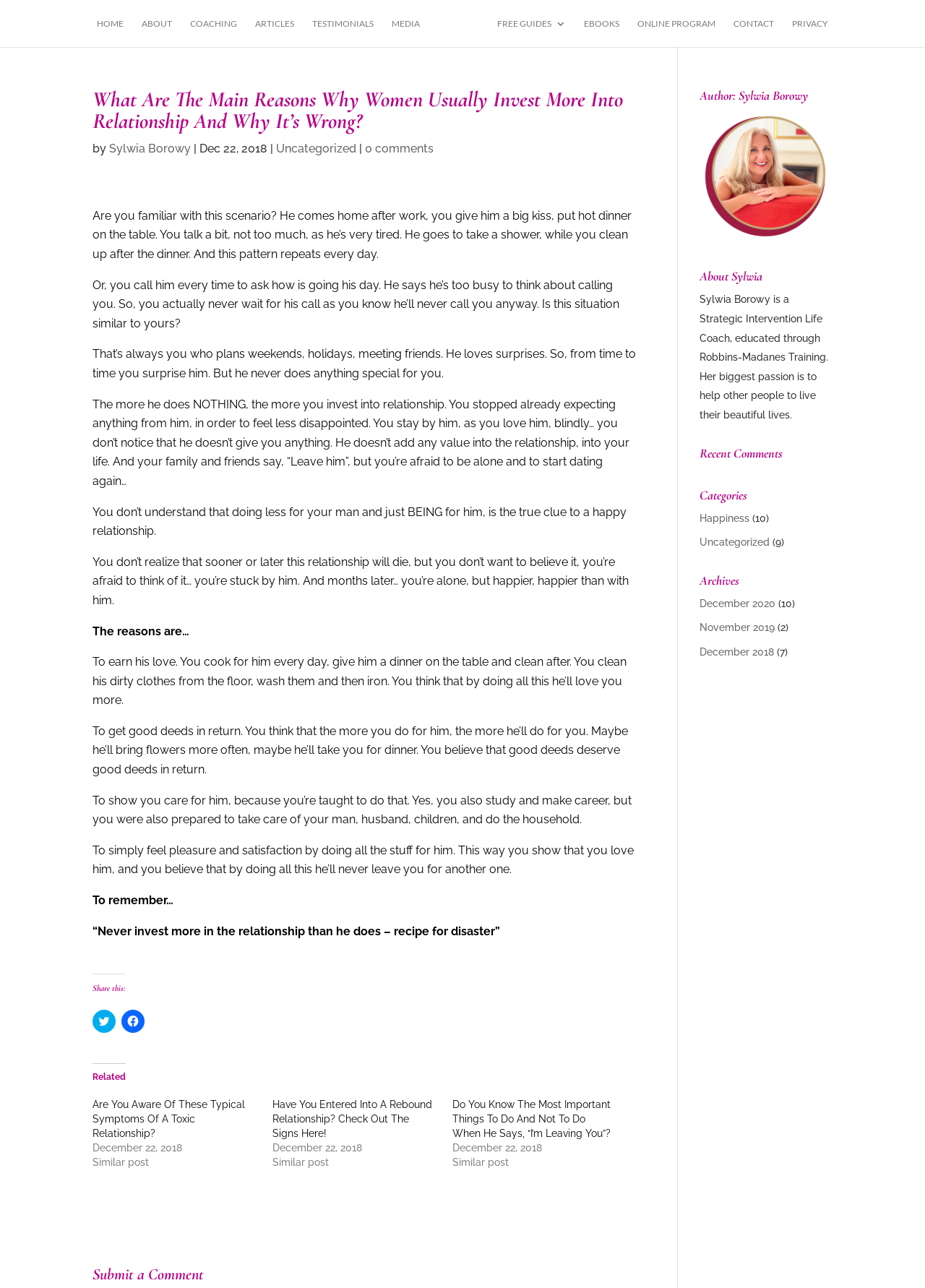What is the category of the post 'Are You Aware Of These Typical Symptoms Of A Toxic Relationship?'?
Observe the image and answer the question with a one-word or short phrase response.

Uncategorized